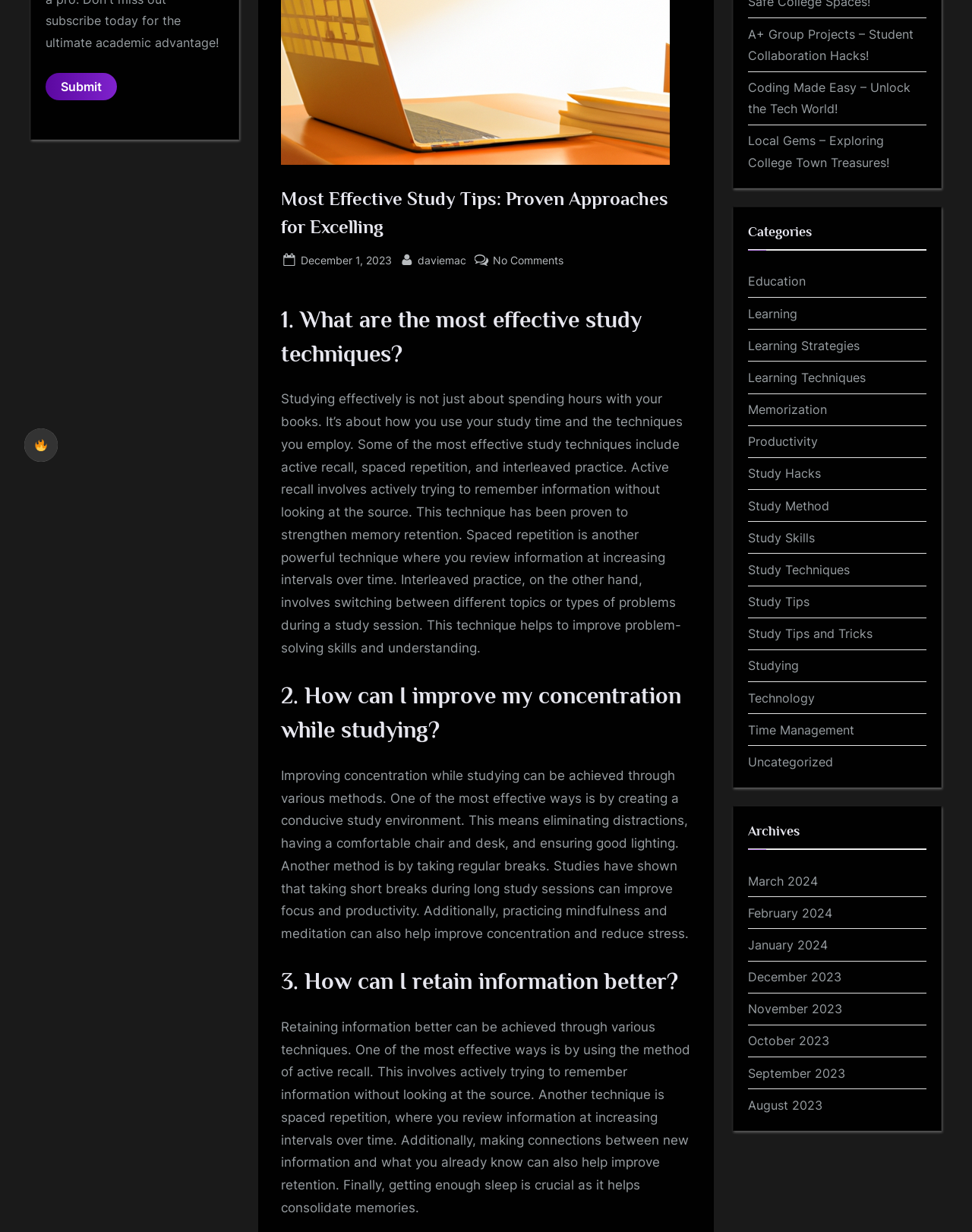Identify the bounding box of the UI component described as: "Study Tips and Tricks".

[0.77, 0.508, 0.898, 0.52]